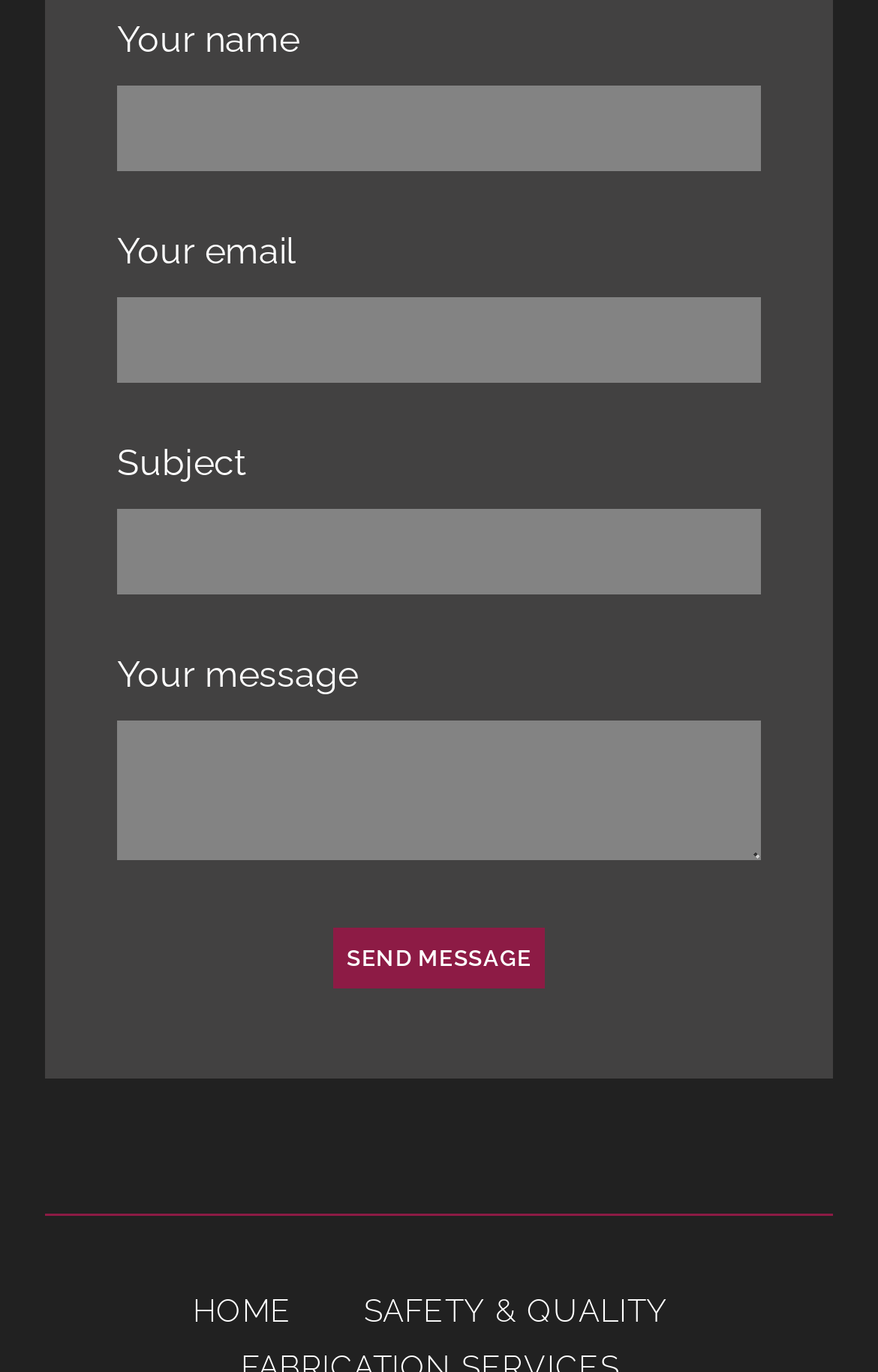Identify the bounding box of the HTML element described here: "Home". Provide the coordinates as four float numbers between 0 and 1: [left, top, right, bottom].

[0.194, 0.942, 0.358, 0.968]